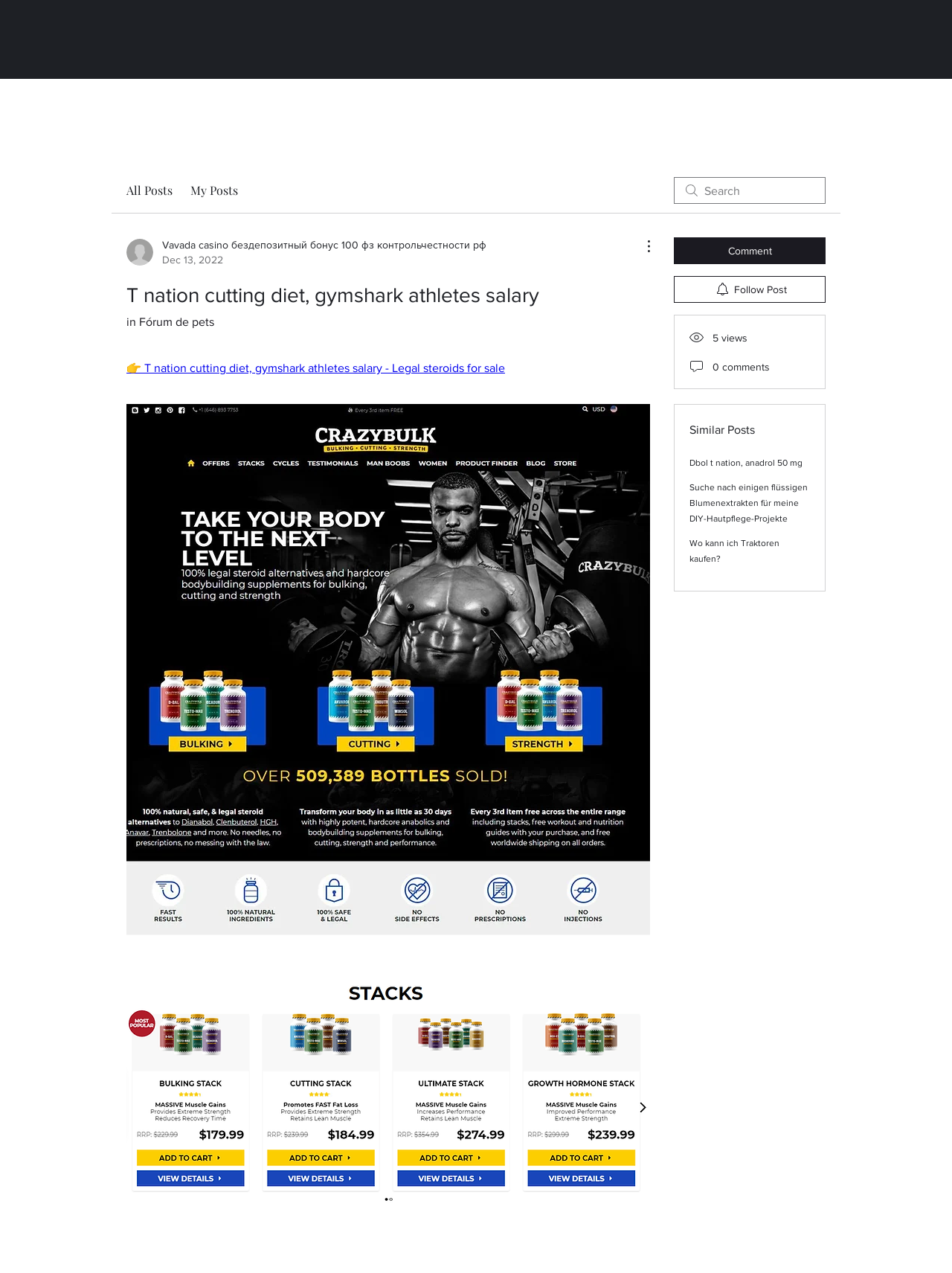Locate the bounding box of the UI element described by: "Comment" in the given webpage screenshot.

[0.708, 0.186, 0.867, 0.207]